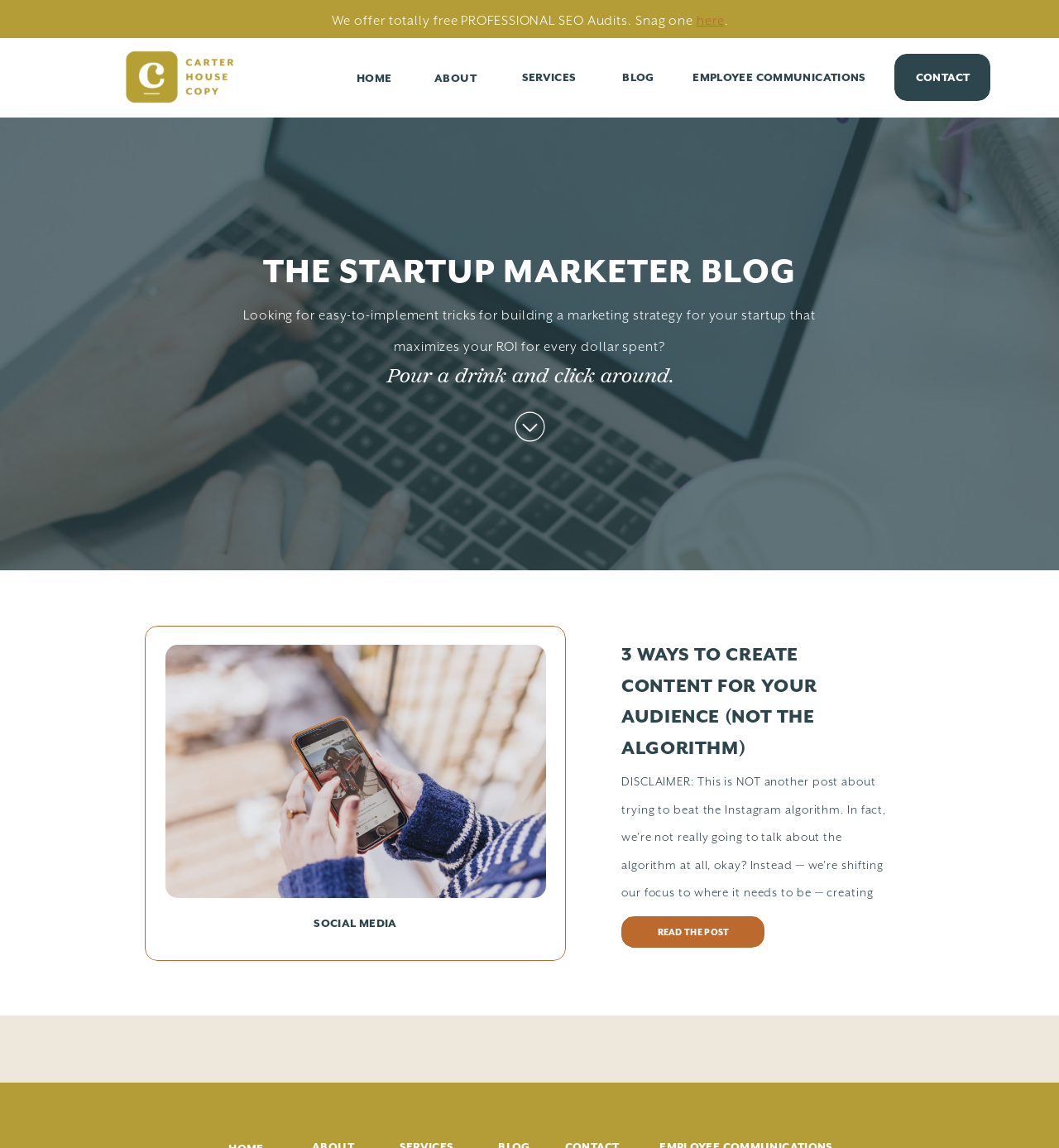Find the bounding box coordinates for the area you need to click to carry out the instruction: "Read the '3 WAYS TO CREATE CONTENT FOR YOUR AUDIENCE (NOT THE ALGORITHM)' post". The coordinates should be four float numbers between 0 and 1, indicated as [left, top, right, bottom].

[0.587, 0.561, 0.772, 0.66]